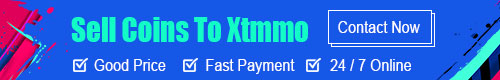How many checkmarks are there?
Based on the image, respond with a single word or phrase.

Three